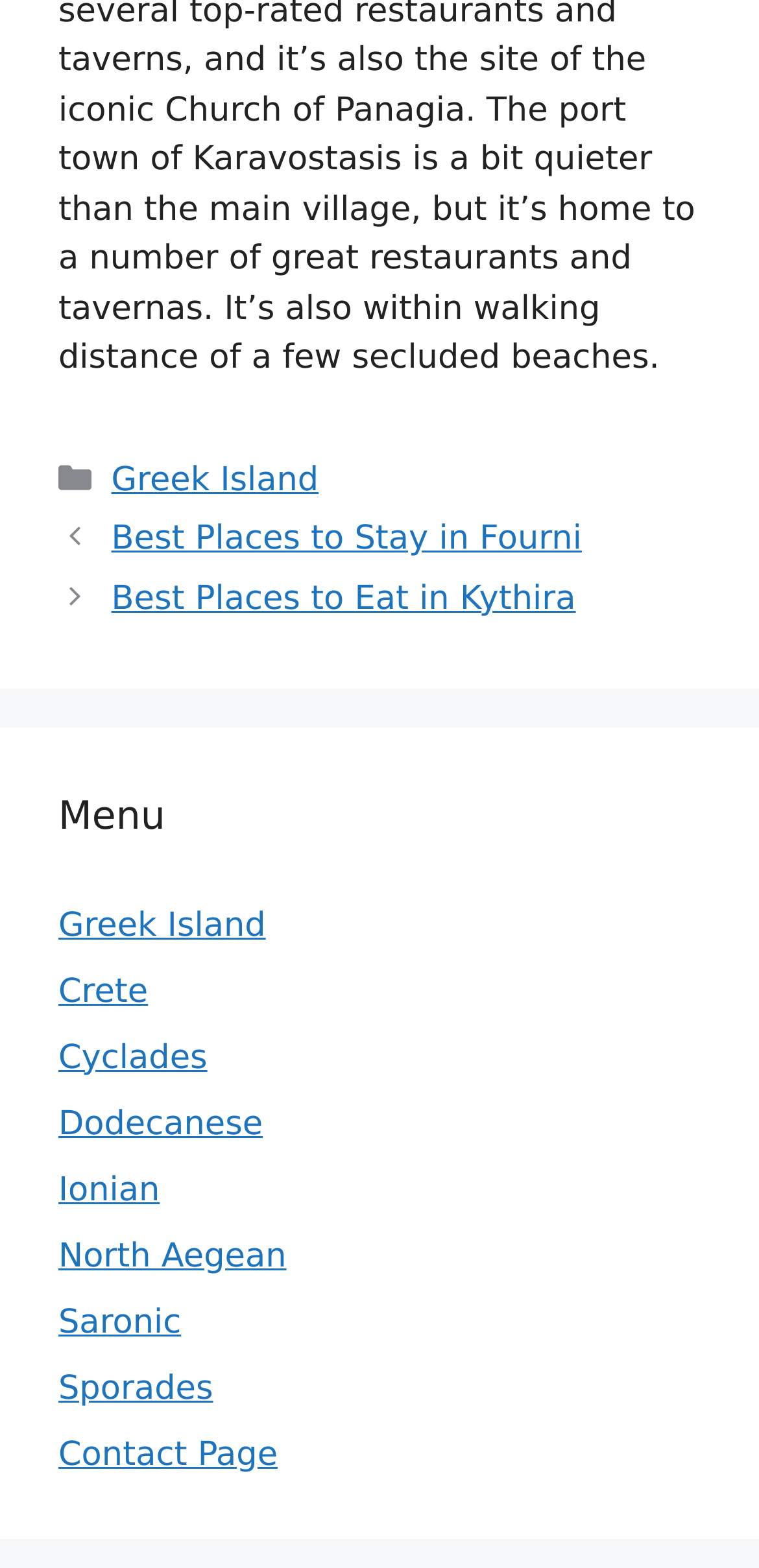Pinpoint the bounding box coordinates of the clickable element needed to complete the instruction: "Explore the 'Cyclades' link". The coordinates should be provided as four float numbers between 0 and 1: [left, top, right, bottom].

[0.077, 0.662, 0.273, 0.687]